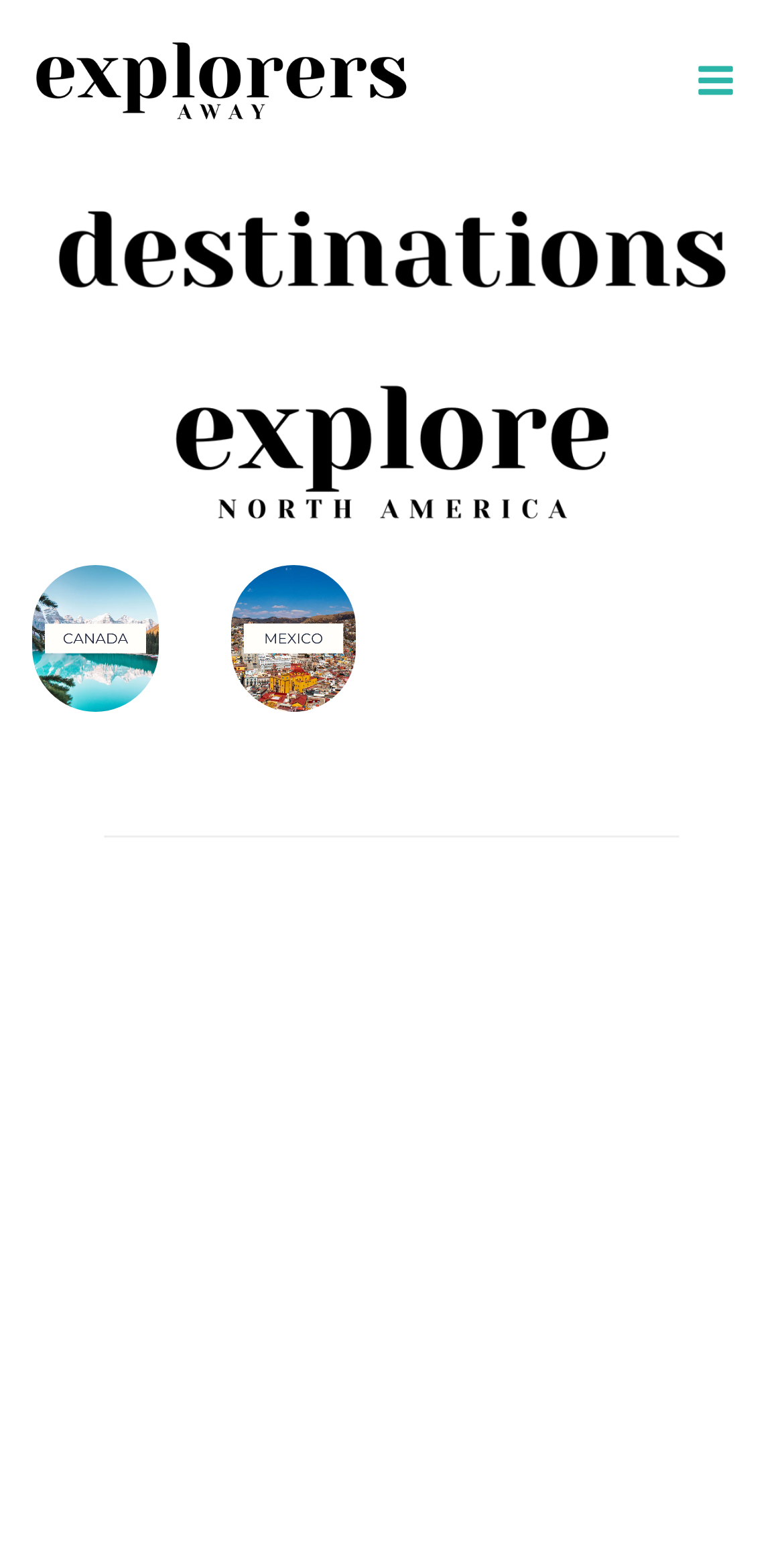How many destinations are listed?
Offer a detailed and full explanation in response to the question.

To find the number of destinations, we need to count the number of figures under the 'Open menu' button that contain links with destination names. There are 9 such figures, each with a link and an image, indicating 9 destinations.